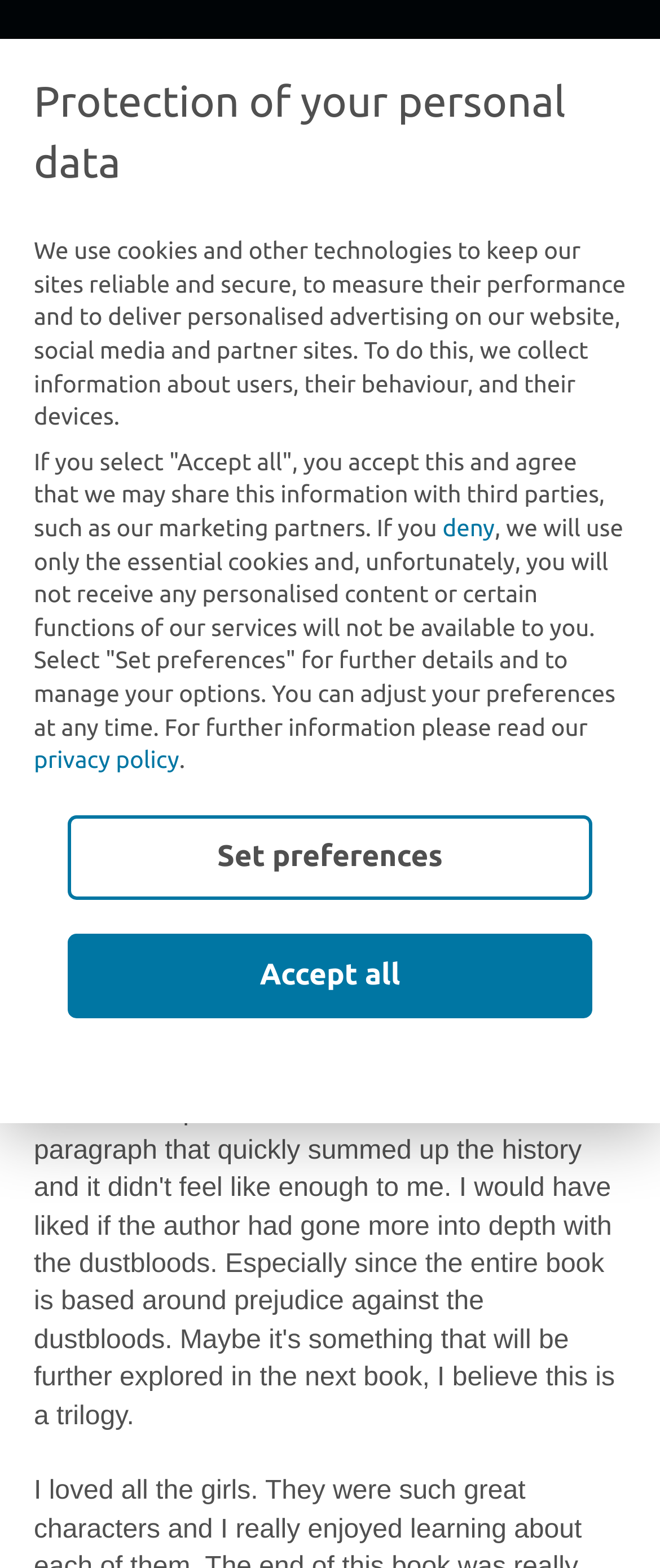Please give a concise answer to this question using a single word or phrase: 
What is the logo of the website?

BookishFirst logo